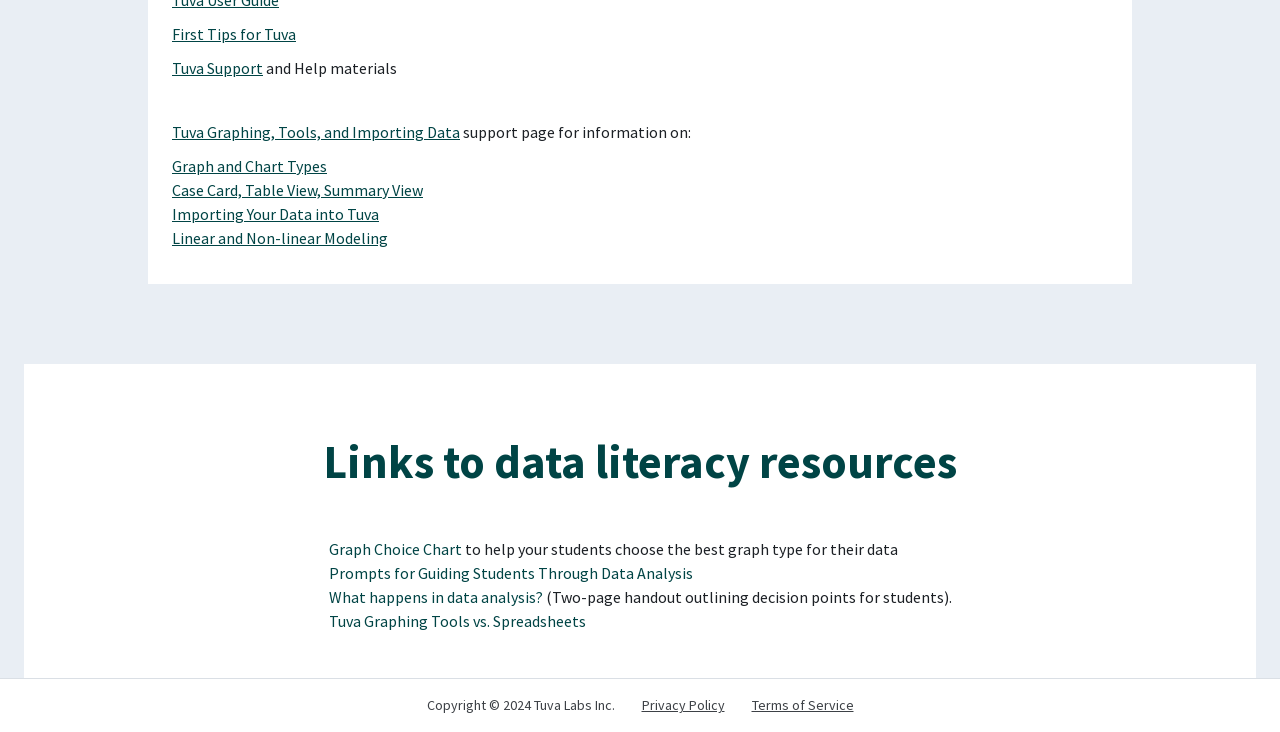Indicate the bounding box coordinates of the element that must be clicked to execute the instruction: "View Tuva Support page". The coordinates should be given as four float numbers between 0 and 1, i.e., [left, top, right, bottom].

[0.134, 0.079, 0.205, 0.107]